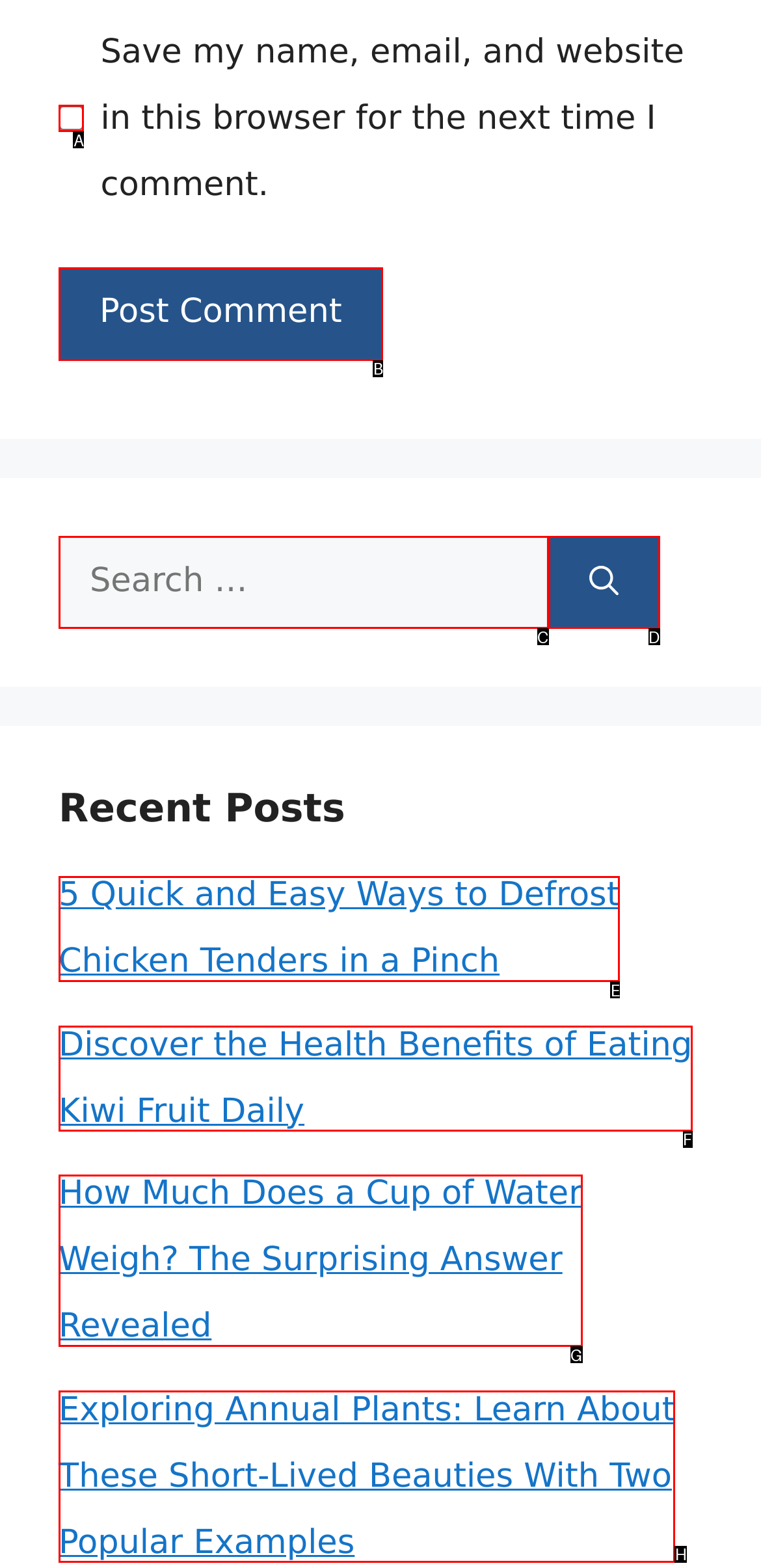Please indicate which option's letter corresponds to the task: Check the box to save your information by examining the highlighted elements in the screenshot.

A